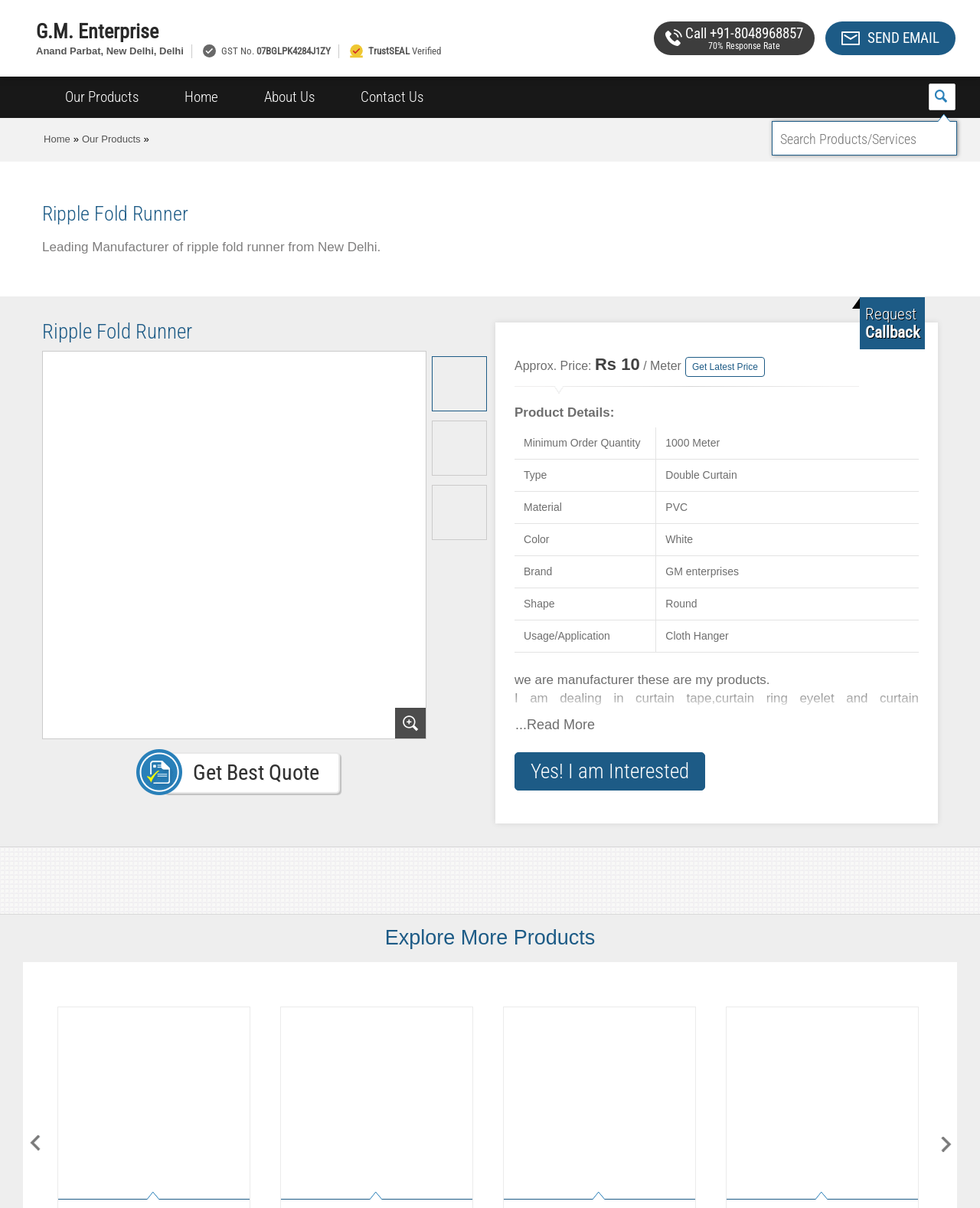What is the company name of the manufacturer?
Look at the image and provide a detailed response to the question.

The company name of the manufacturer can be found at the top of the webpage, where it says 'G.M. Enterprise' with a link to their profile.